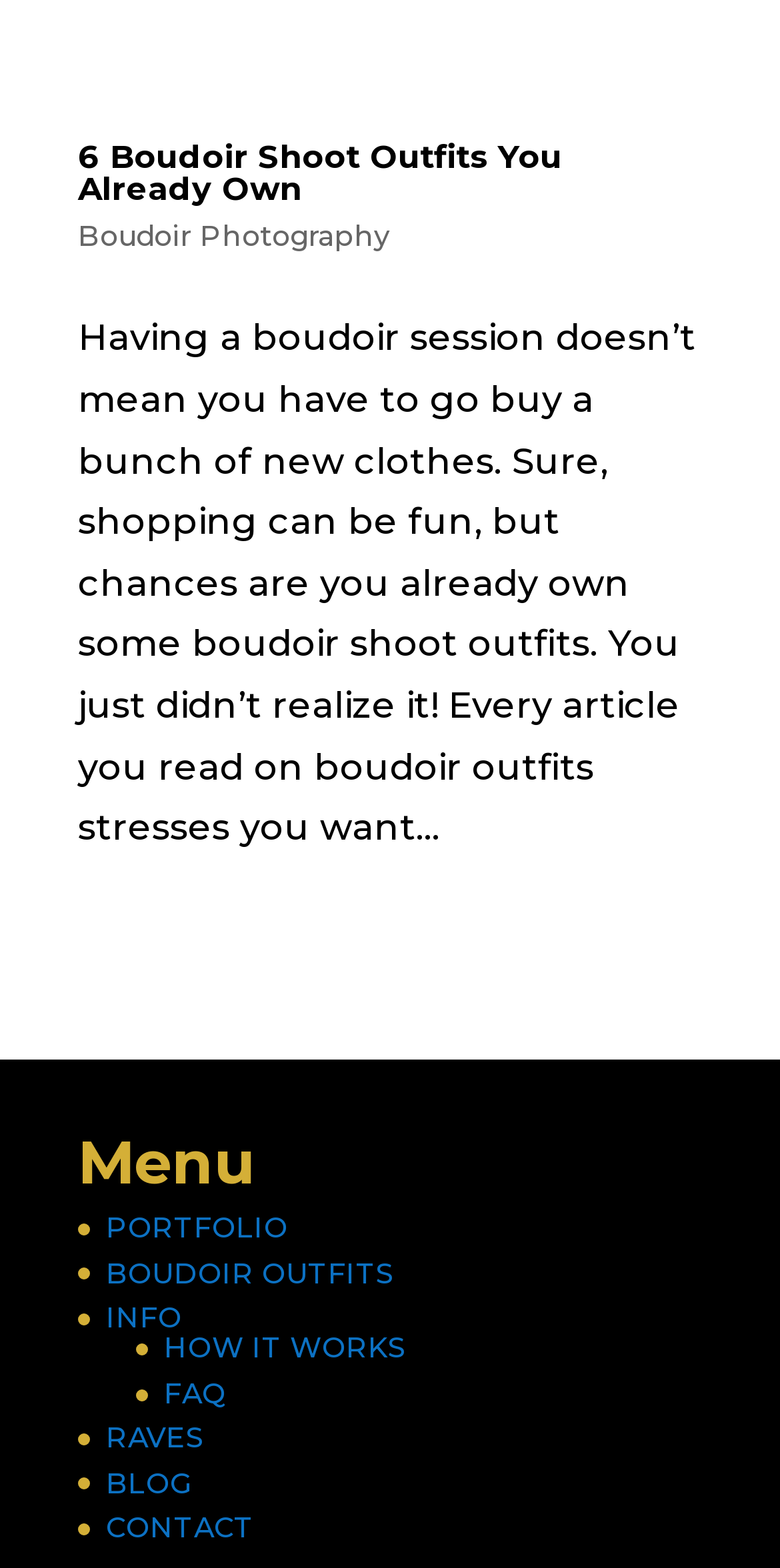Using the provided description: "FAQ", find the bounding box coordinates of the corresponding UI element. The output should be four float numbers between 0 and 1, in the format [left, top, right, bottom].

[0.21, 0.877, 0.29, 0.9]